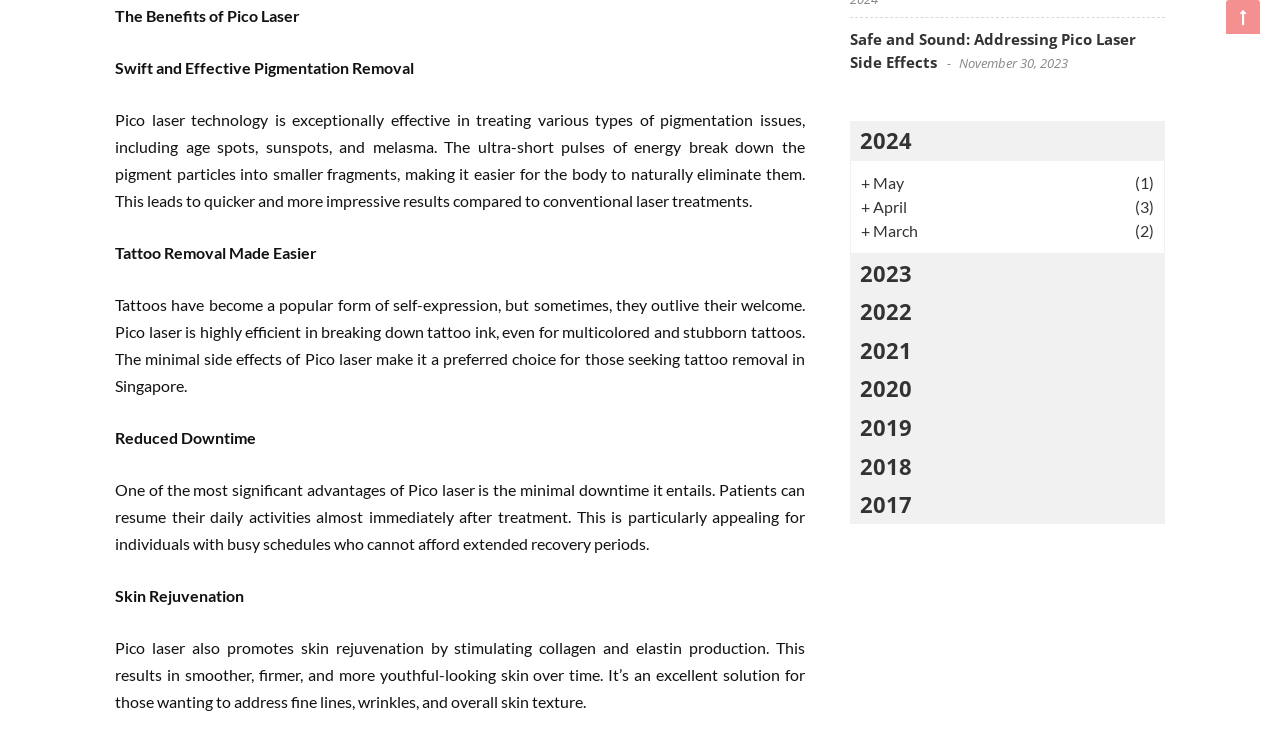Please determine the bounding box coordinates of the element to click on in order to accomplish the following task: "Read about the benefits of Pico Laser". Ensure the coordinates are four float numbers ranging from 0 to 1, i.e., [left, top, right, bottom].

[0.09, 0.008, 0.234, 0.033]